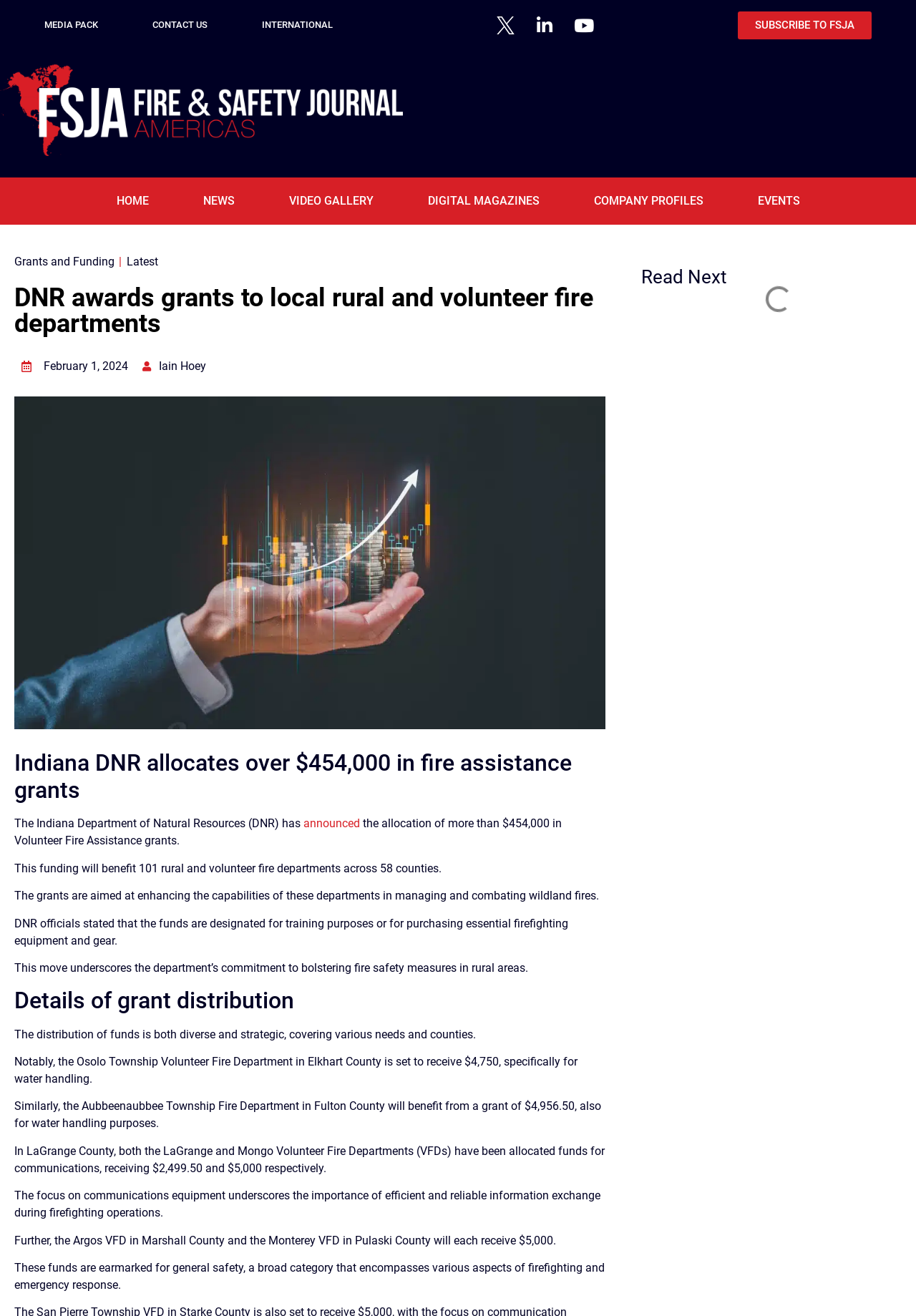What is the amount of fire assistance grants allocated by Indiana DNR?
Provide an in-depth answer to the question, covering all aspects.

The answer can be found in the heading 'Indiana DNR allocates over $454,000 in fire assistance grants' which indicates that the Indiana Department of Natural Resources has allocated more than $454,000 in Volunteer Fire Assistance grants.